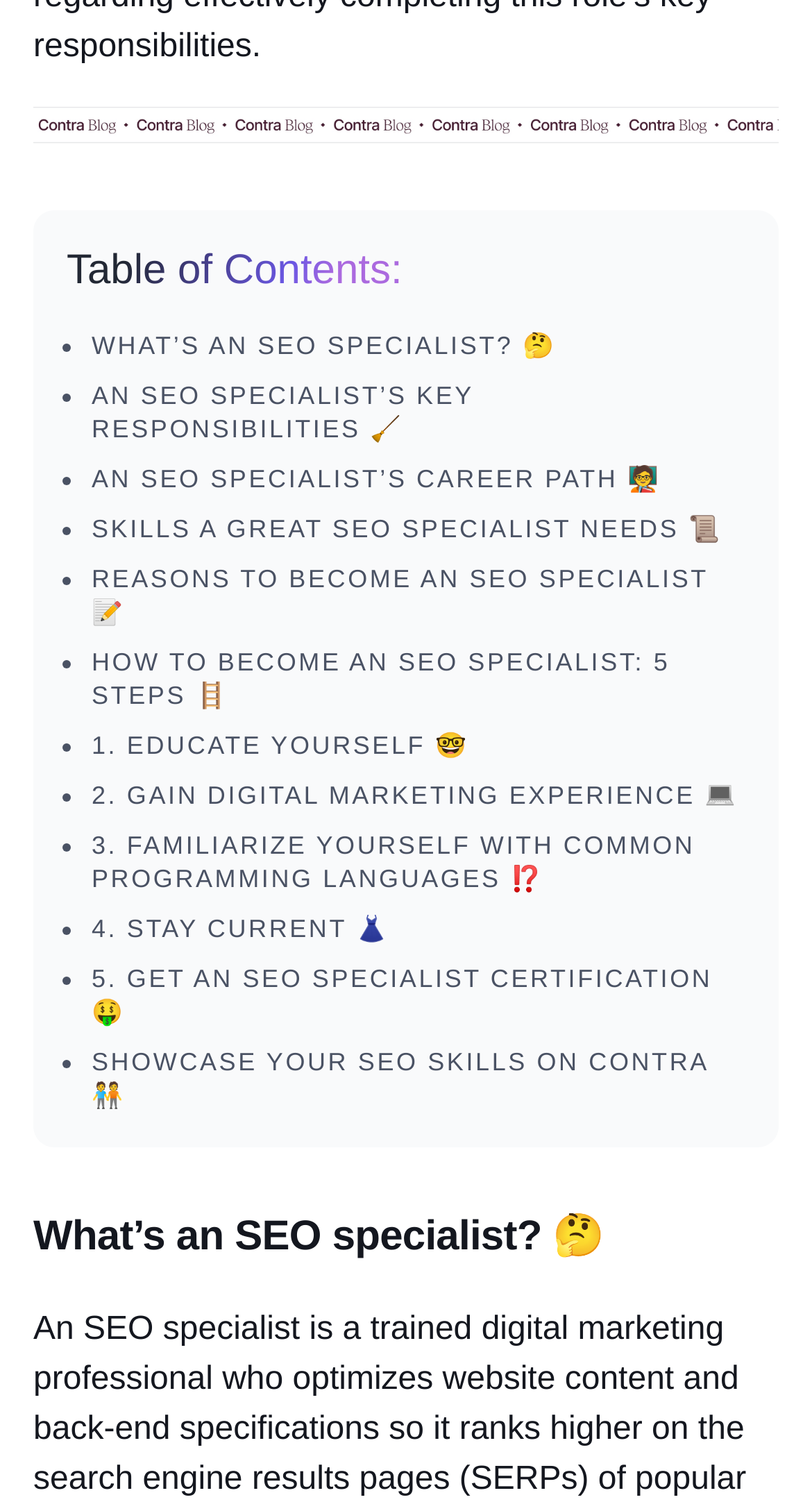How many list markers are on the webpage?
Refer to the screenshot and respond with a concise word or phrase.

12